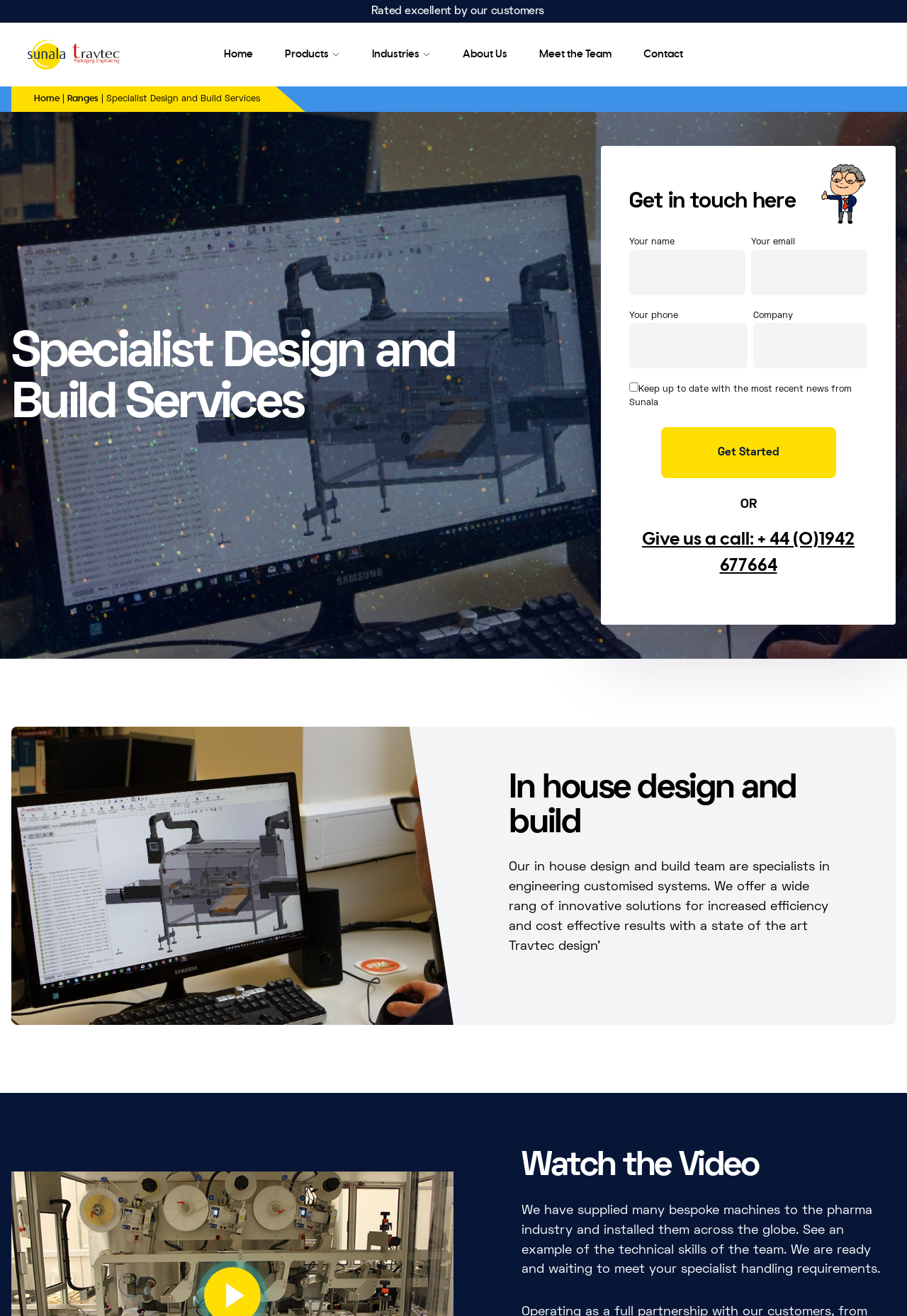Using the webpage screenshot, locate the HTML element that fits the following description and provide its bounding box: "About Us".

[0.51, 0.031, 0.559, 0.052]